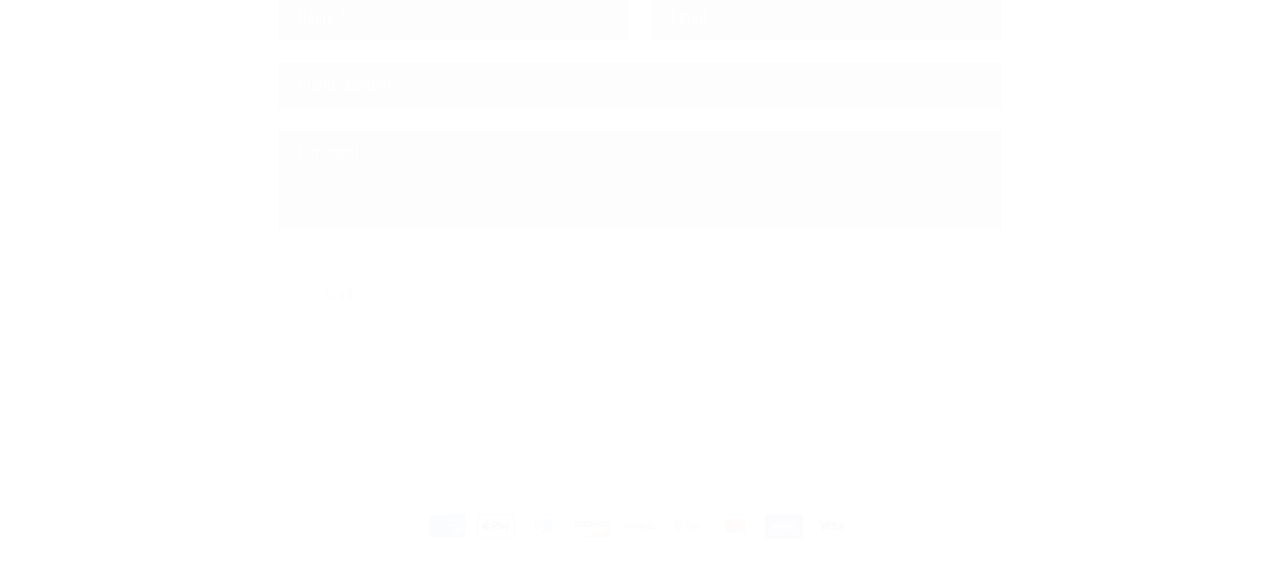Predict the bounding box coordinates of the area that should be clicked to accomplish the following instruction: "Click Send". The bounding box coordinates should consist of four float numbers between 0 and 1, i.e., [left, top, right, bottom].

[0.216, 0.47, 0.312, 0.552]